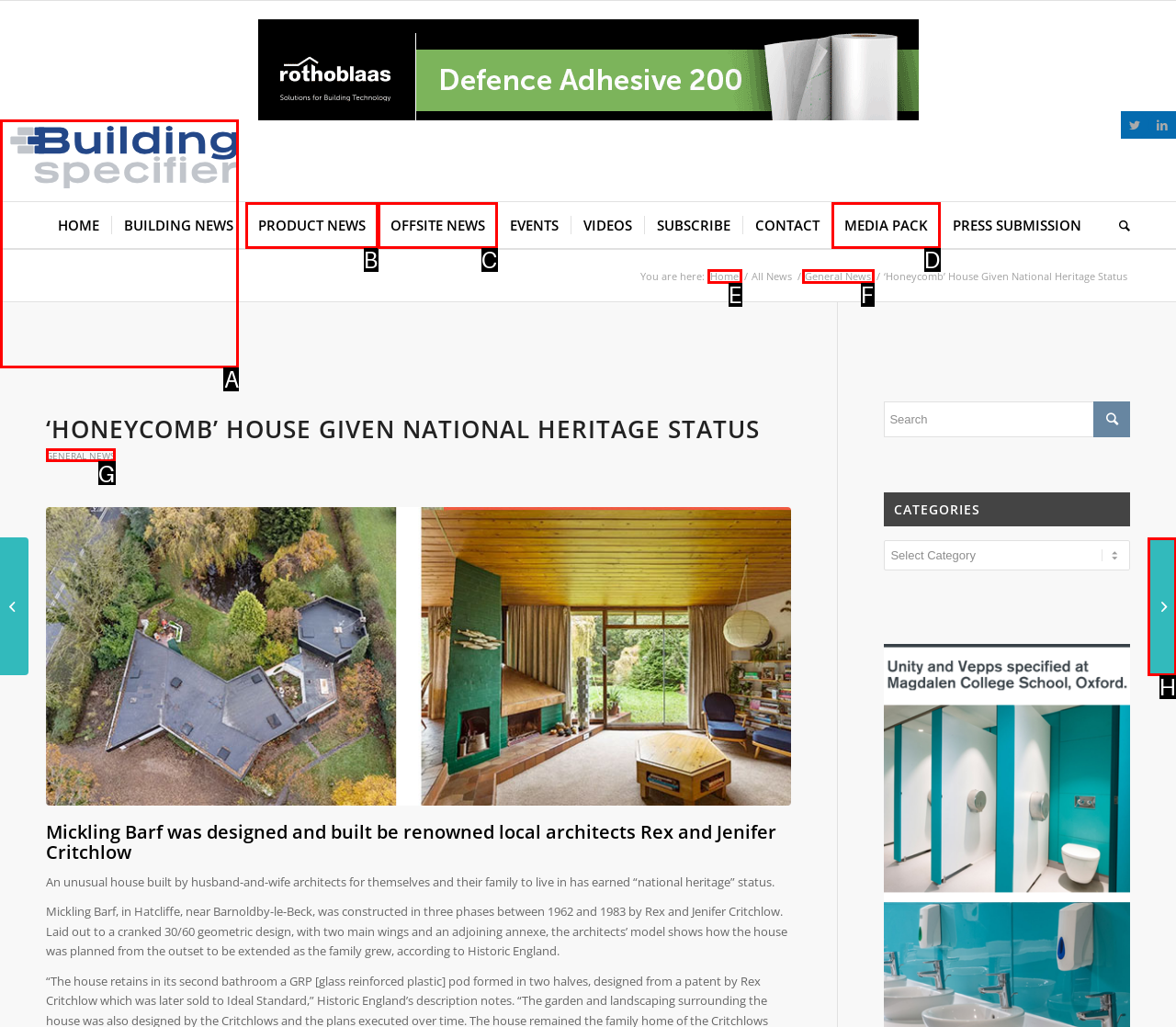Tell me which option I should click to complete the following task: Click on the 'Building Specifier' link Answer with the option's letter from the given choices directly.

A